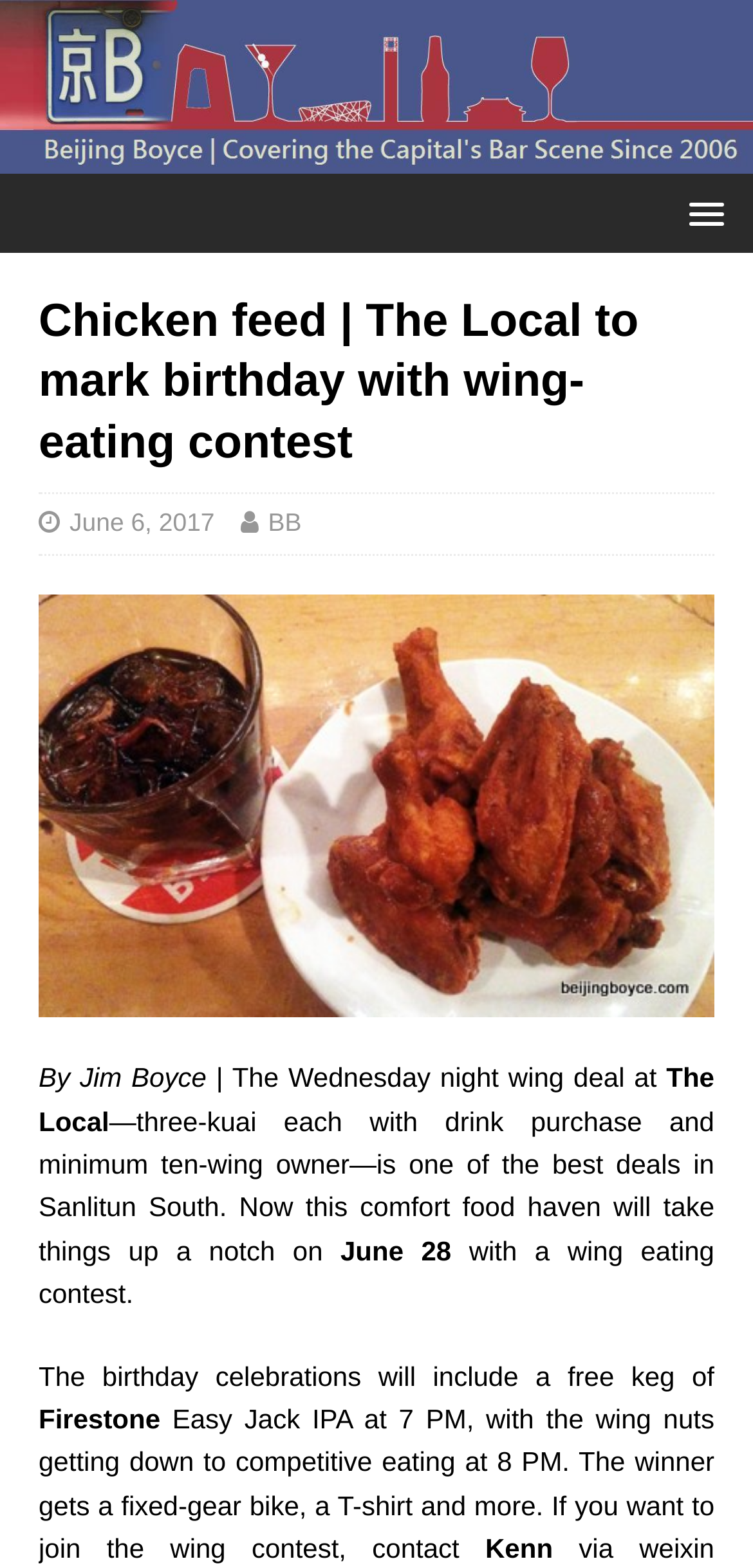Given the element description "June 6, 2017" in the screenshot, predict the bounding box coordinates of that UI element.

[0.092, 0.324, 0.285, 0.342]